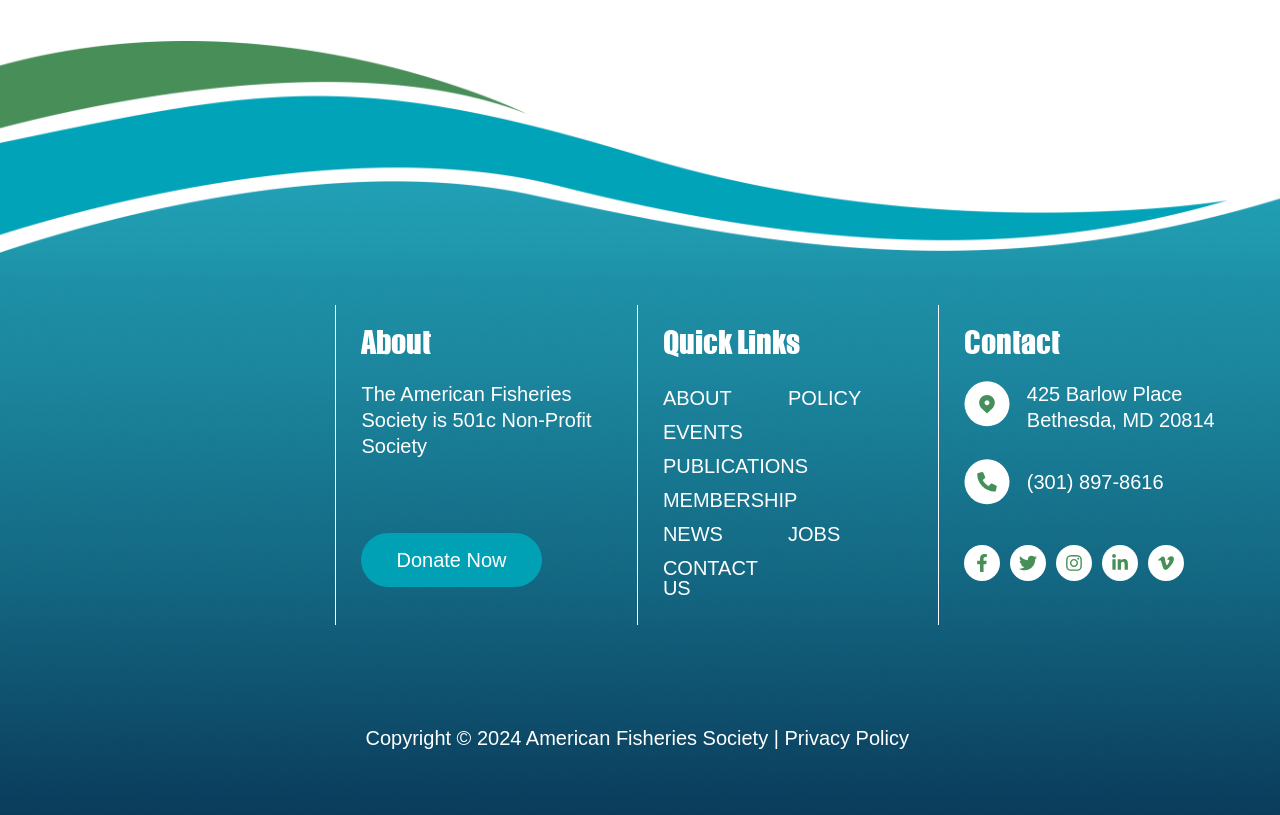Using the provided element description: "EVENTS", determine the bounding box coordinates of the corresponding UI element in the screenshot.

[0.518, 0.509, 0.616, 0.55]